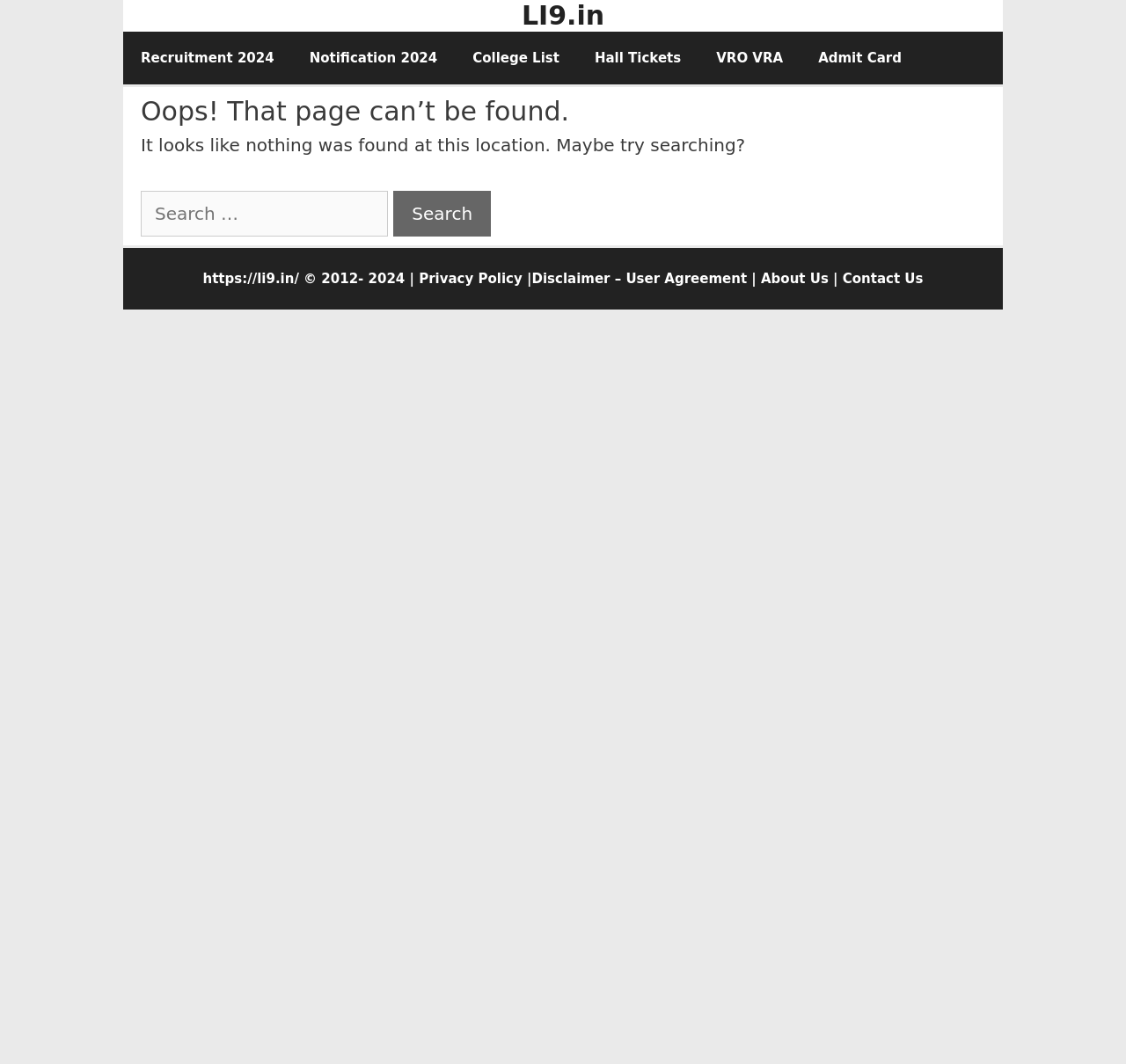Please determine the bounding box coordinates of the clickable area required to carry out the following instruction: "Check Privacy Policy". The coordinates must be four float numbers between 0 and 1, represented as [left, top, right, bottom].

[0.372, 0.255, 0.464, 0.269]